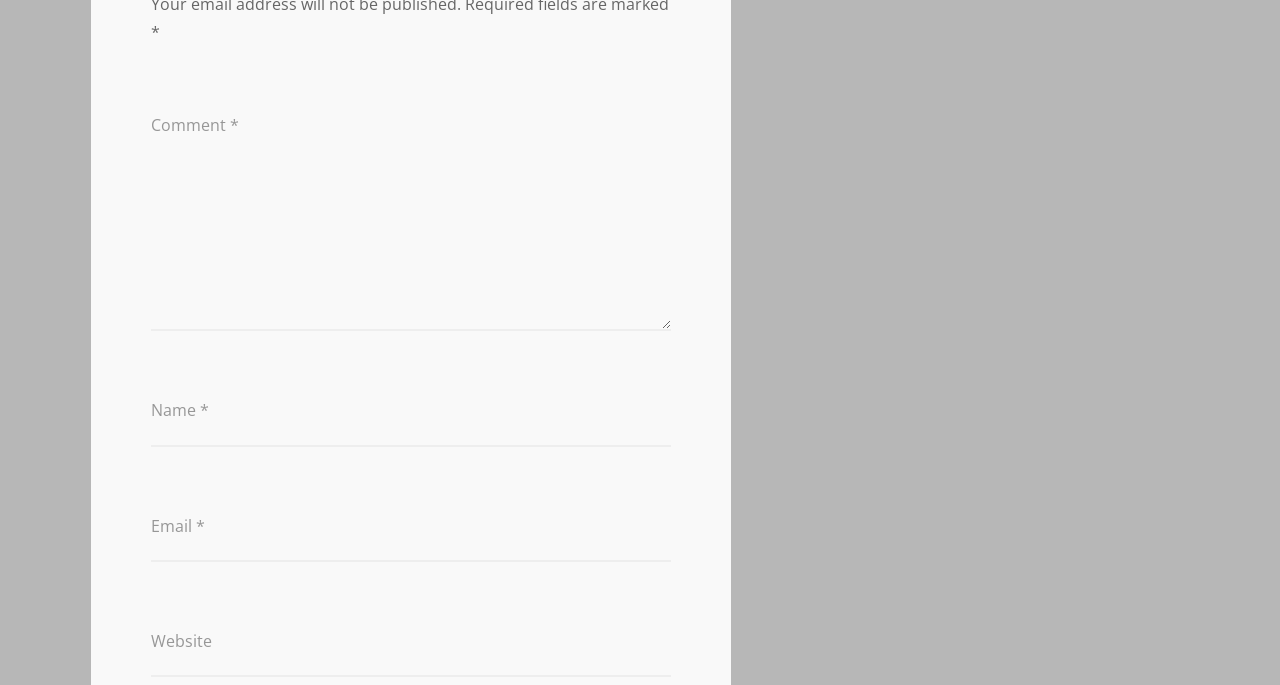Reply to the question with a brief word or phrase: Is the 'Website' field required?

No